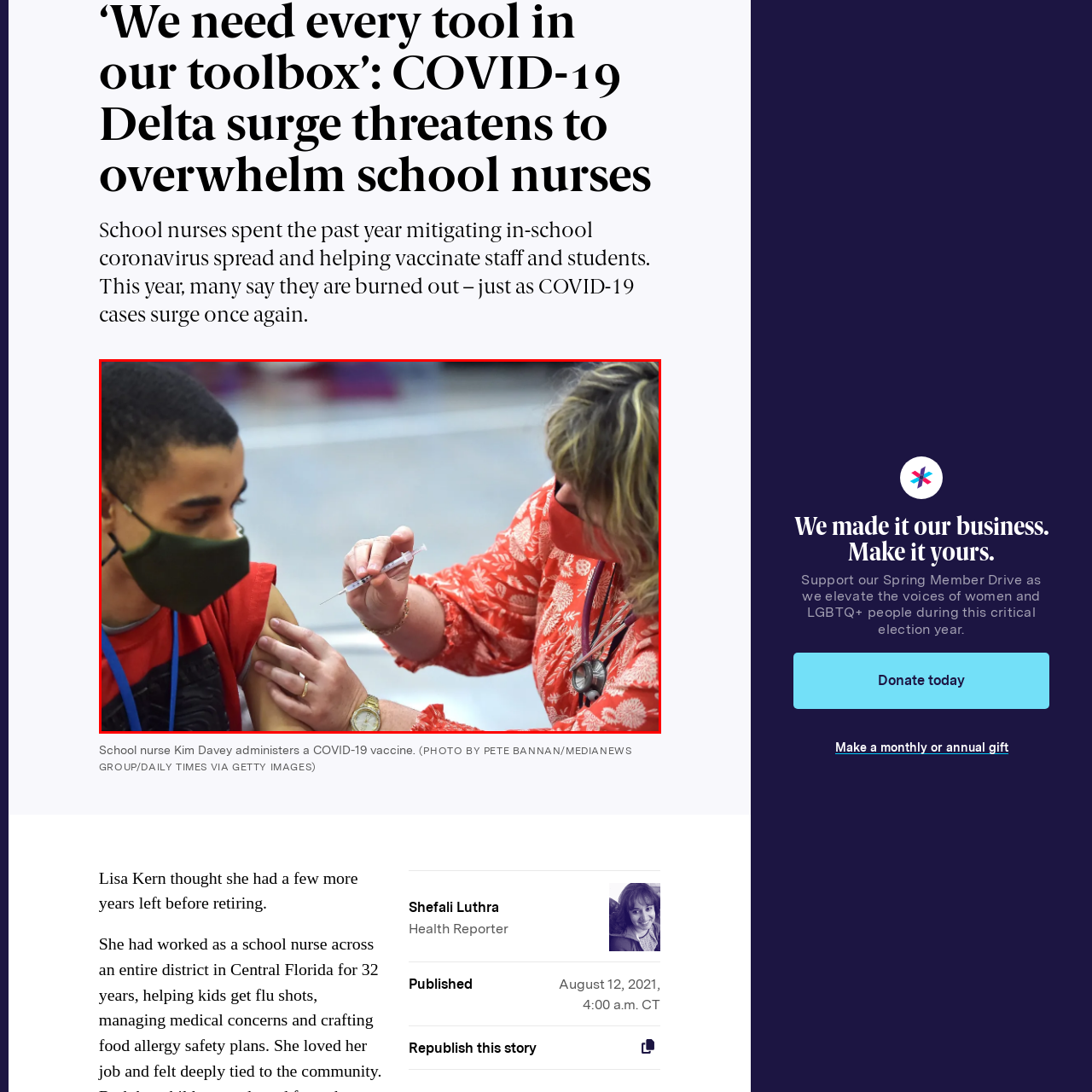Focus on the content inside the red-outlined area of the image and answer the ensuing question in detail, utilizing the information presented: What is the student wearing on his face?

The student is wearing a green mask on his face, which is a protective gear worn to prevent the spread of COVID-19, highlighting the importance of safety measures during the pandemic.